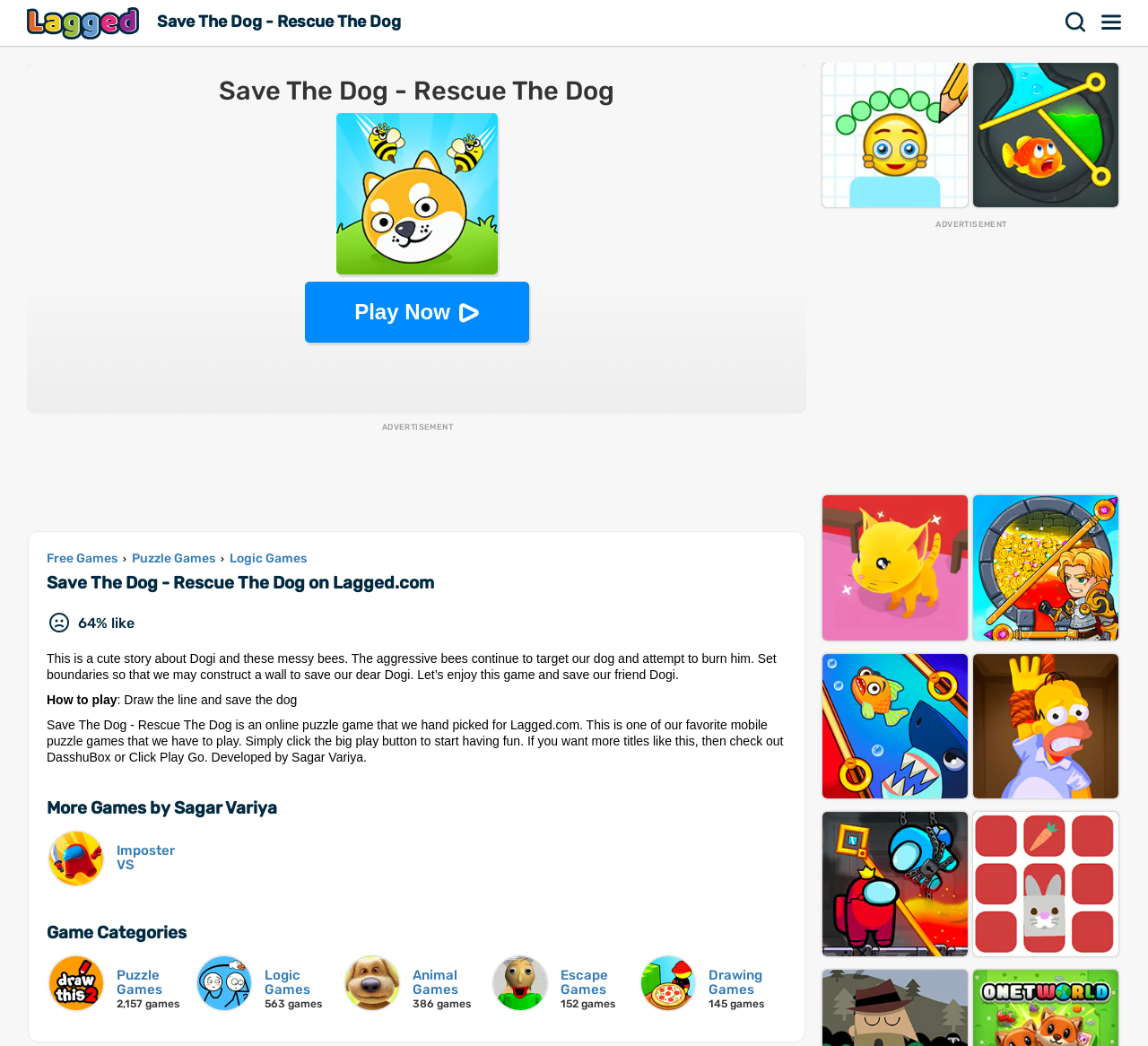Can you show the bounding box coordinates of the region to click on to complete the task described in the instruction: "Visit the 'Puzzle Games' category"?

[0.112, 0.527, 0.19, 0.541]